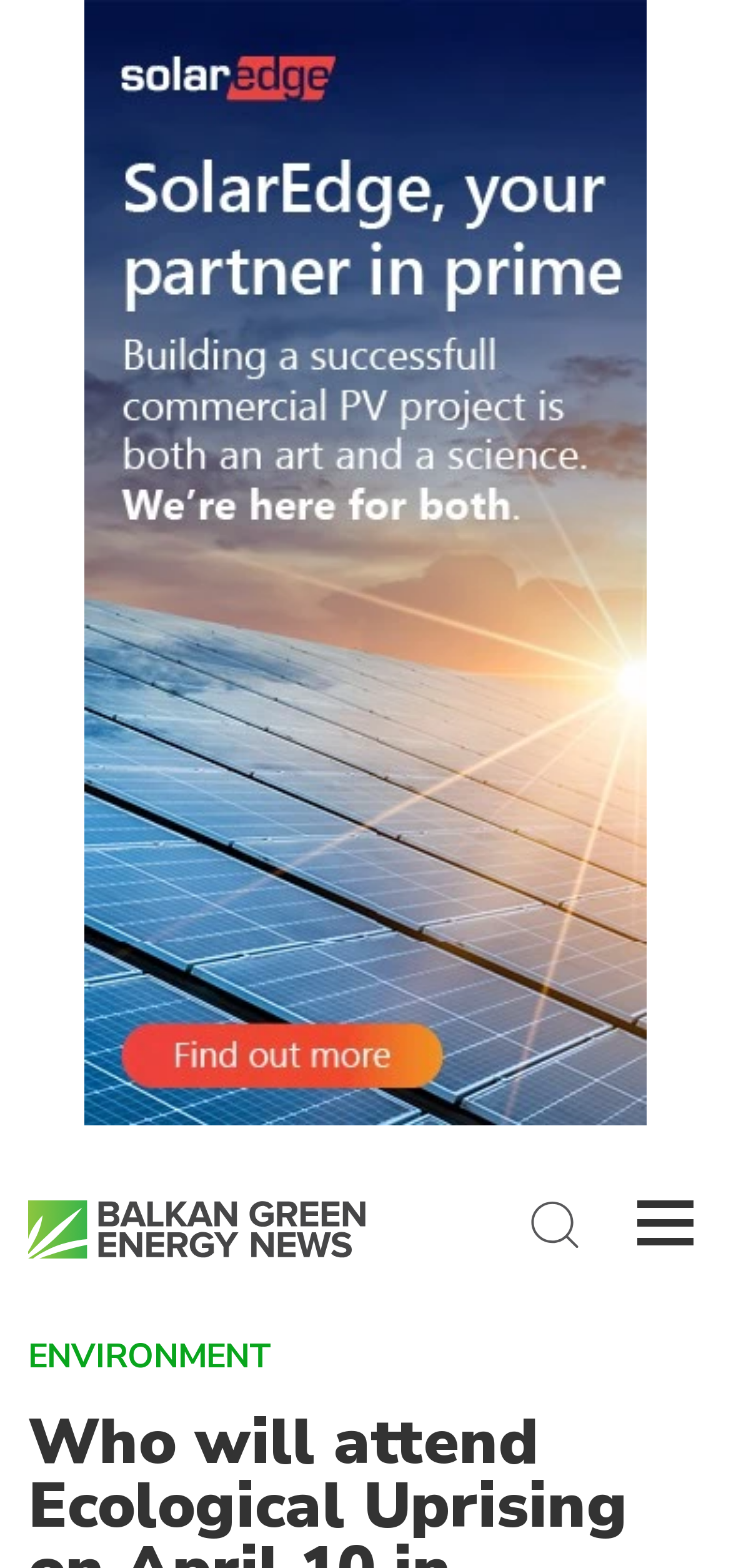Determine the main headline of the webpage and provide its text.

Who will attend Ecological Uprising on April 10 in Belgrade?